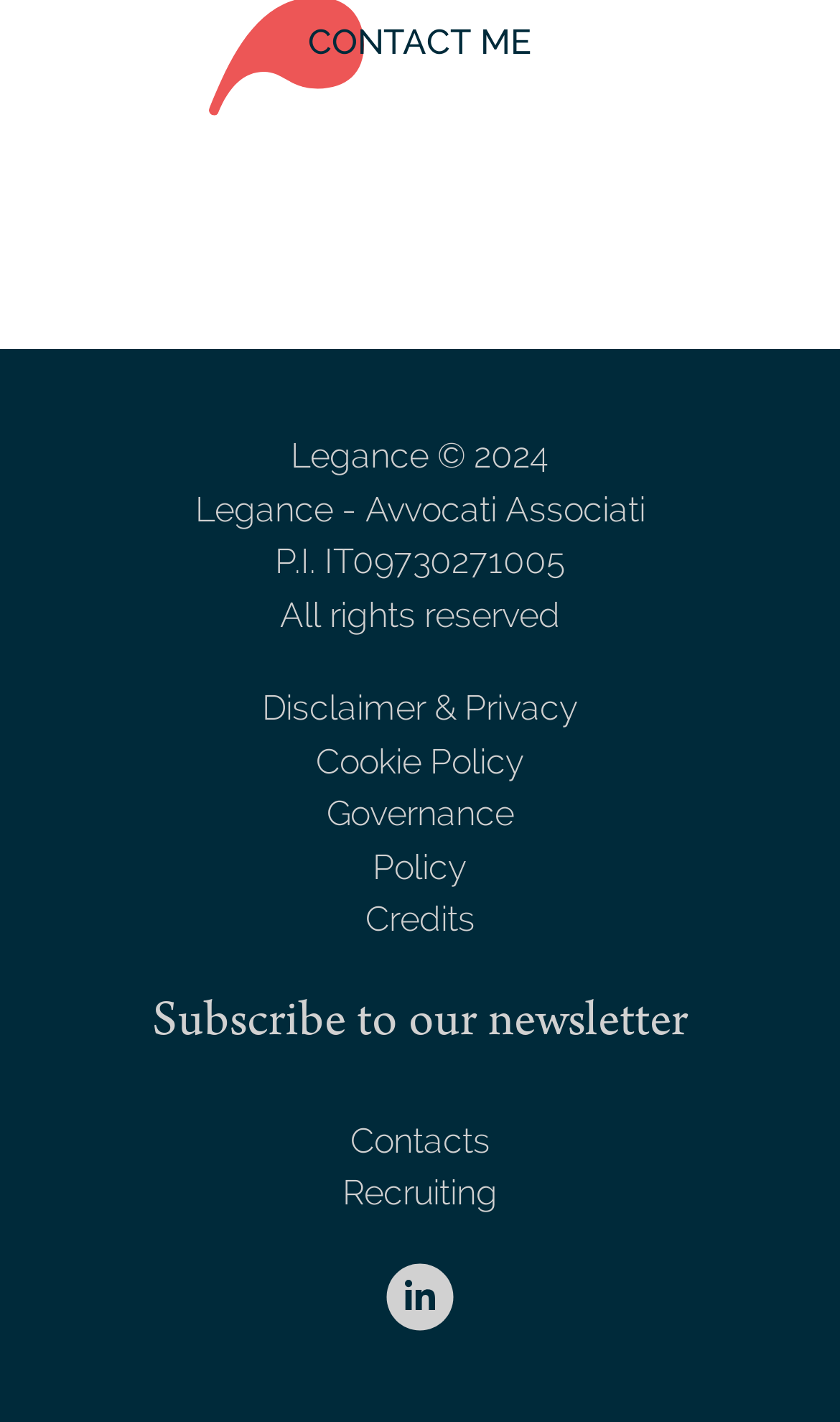What is the name of the law firm?
Respond to the question with a single word or phrase according to the image.

Legance